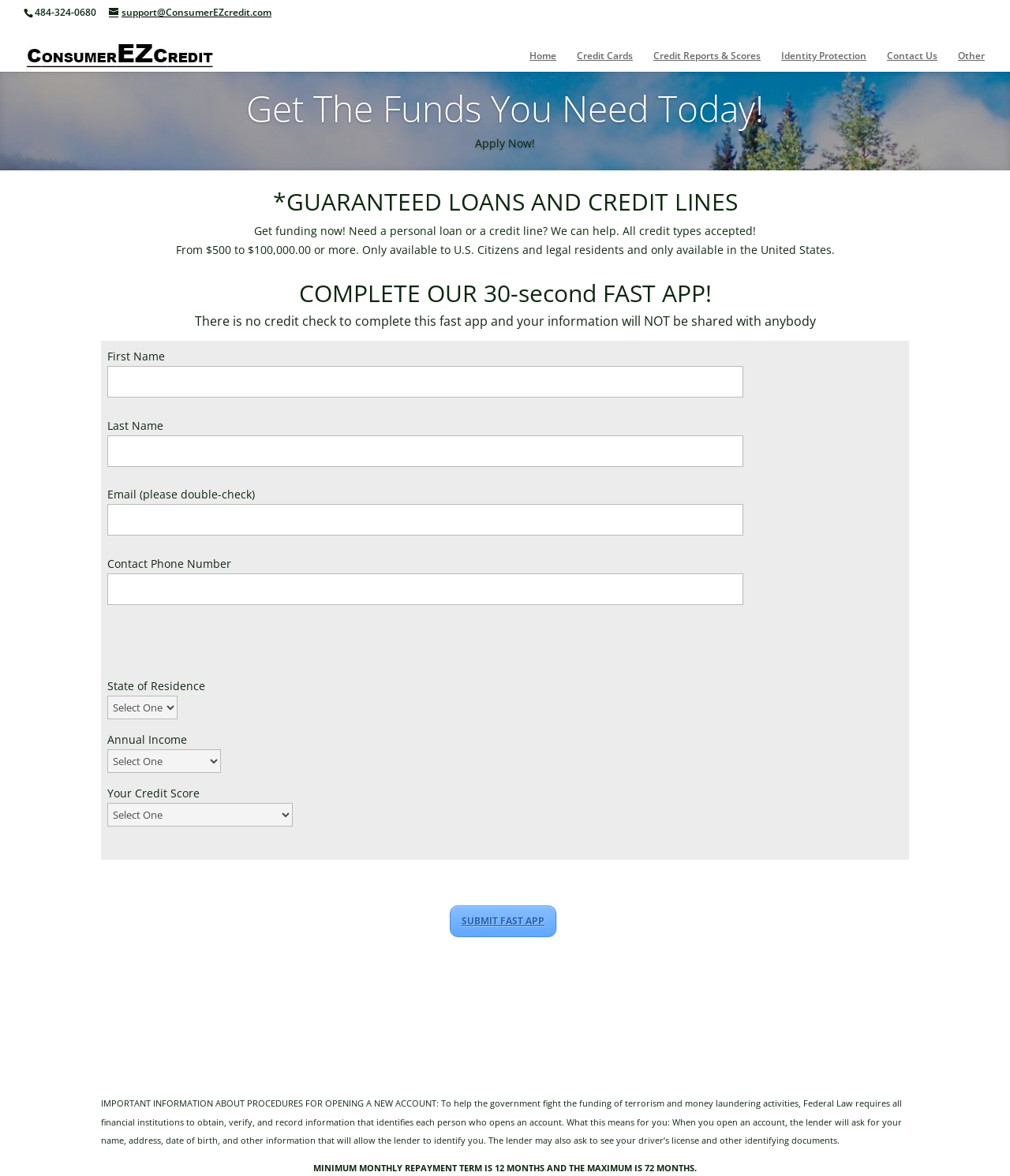Please locate the bounding box coordinates of the element that should be clicked to achieve the given instruction: "Select your state of residence".

[0.106, 0.592, 0.176, 0.612]